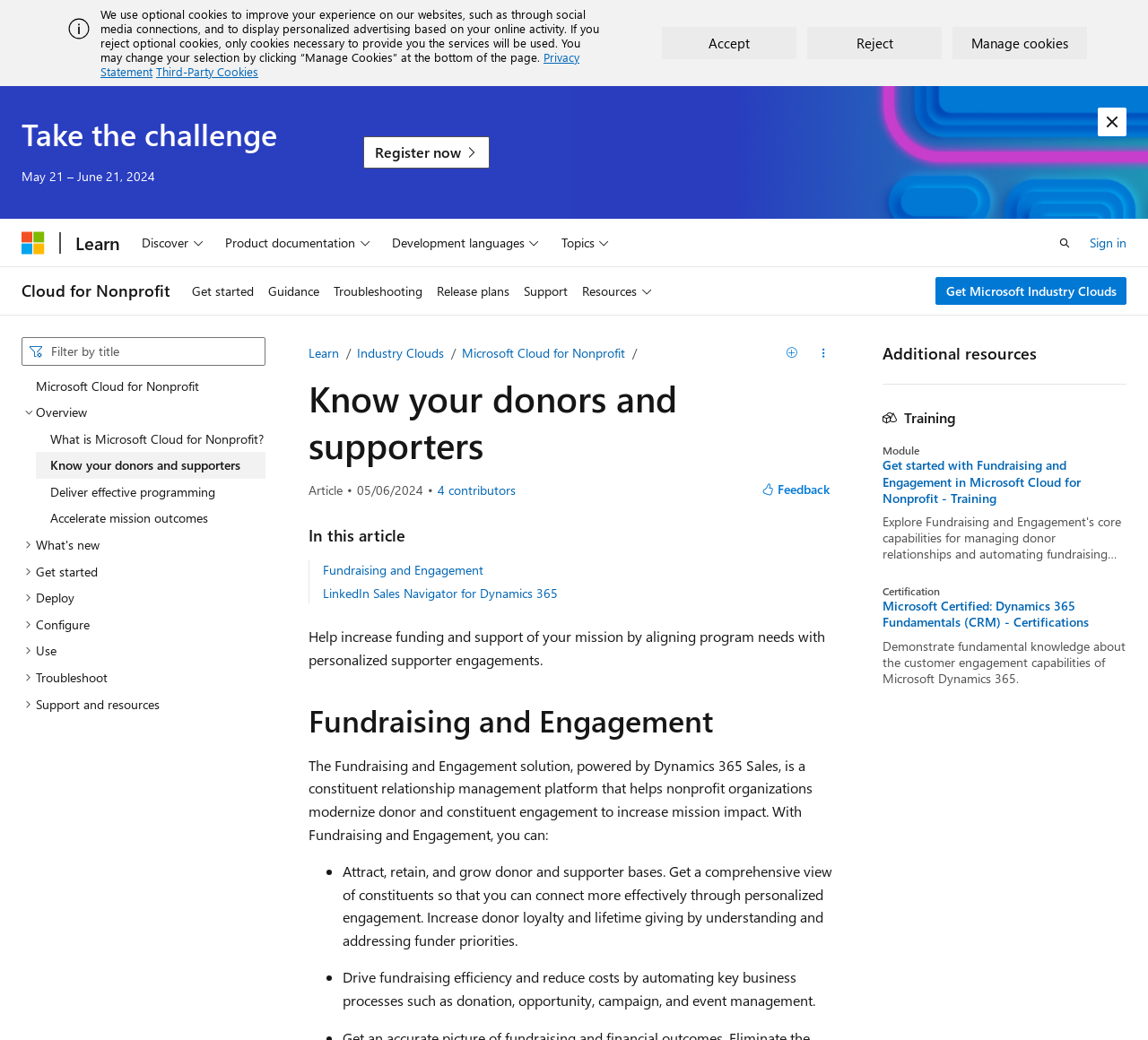Using the provided element description "parent_node: Learn aria-label="Microsoft"", determine the bounding box coordinates of the UI element.

[0.019, 0.222, 0.039, 0.244]